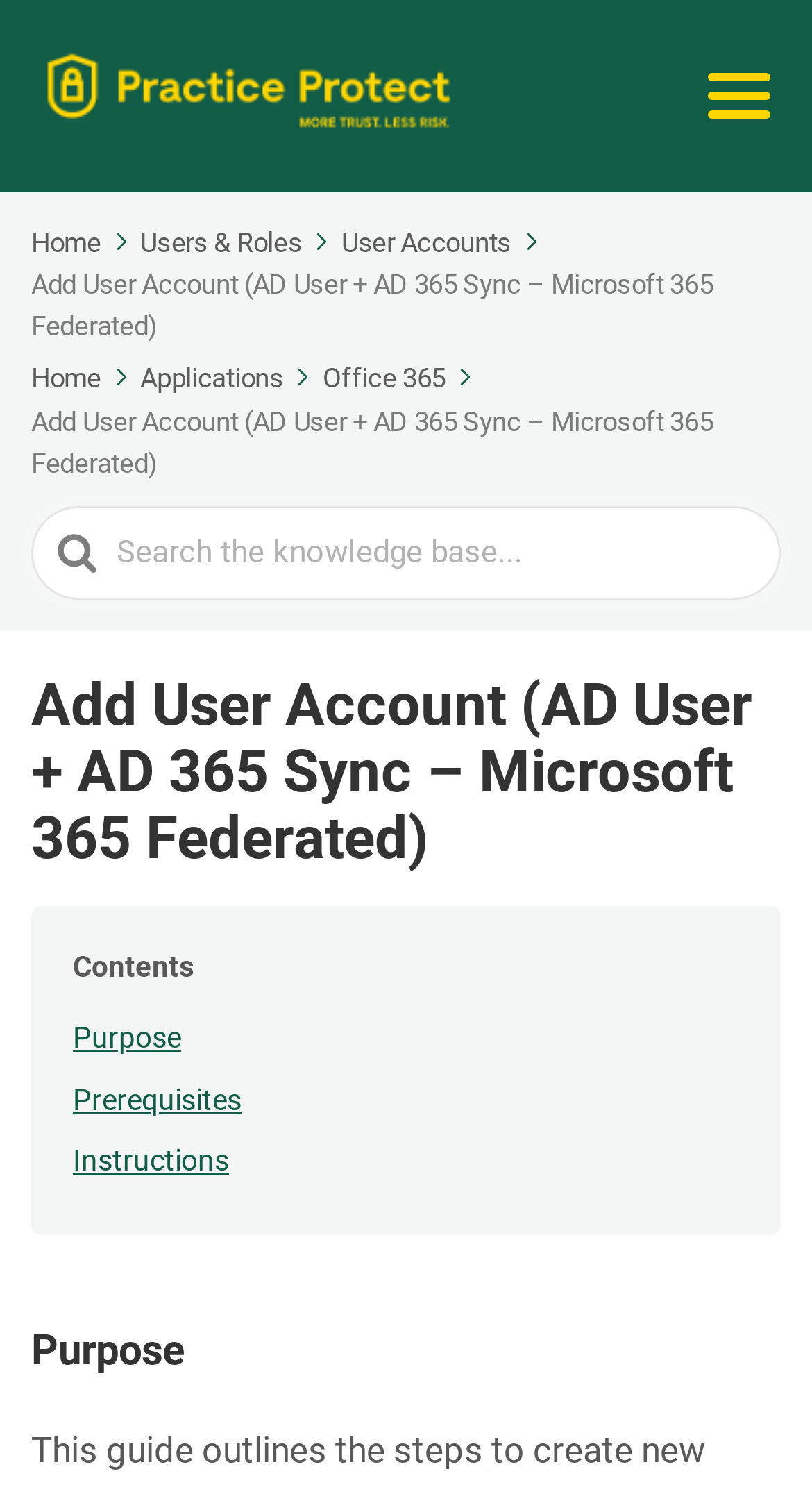Locate the bounding box of the UI element based on this description: "Instructions". Provide four float numbers between 0 and 1 as [left, top, right, bottom].

[0.09, 0.762, 0.91, 0.804]